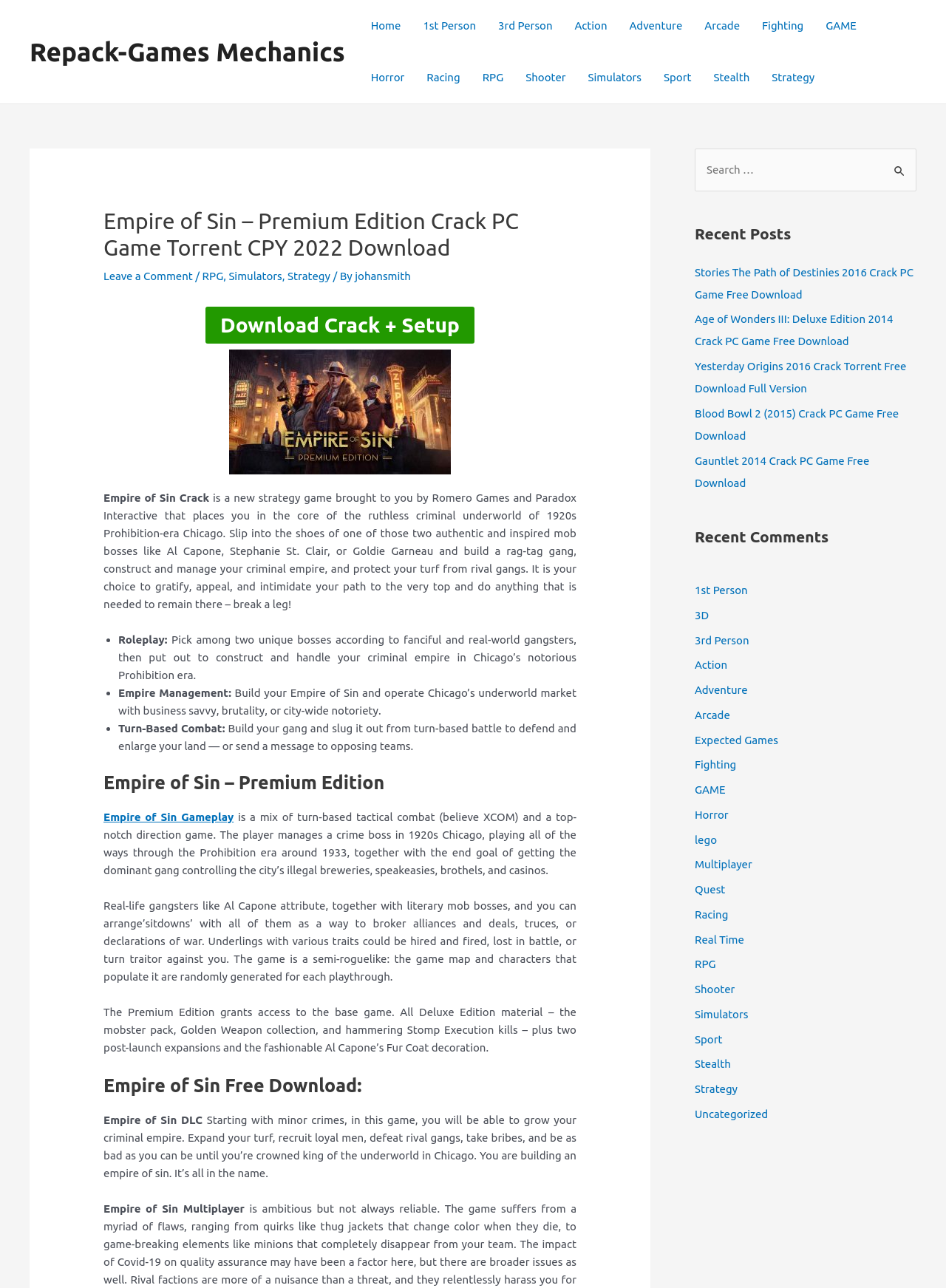Find the bounding box coordinates for the area you need to click to carry out the instruction: "Read more about 'Empire of Sin Gameplay'". The coordinates should be four float numbers between 0 and 1, indicated as [left, top, right, bottom].

[0.109, 0.63, 0.247, 0.639]